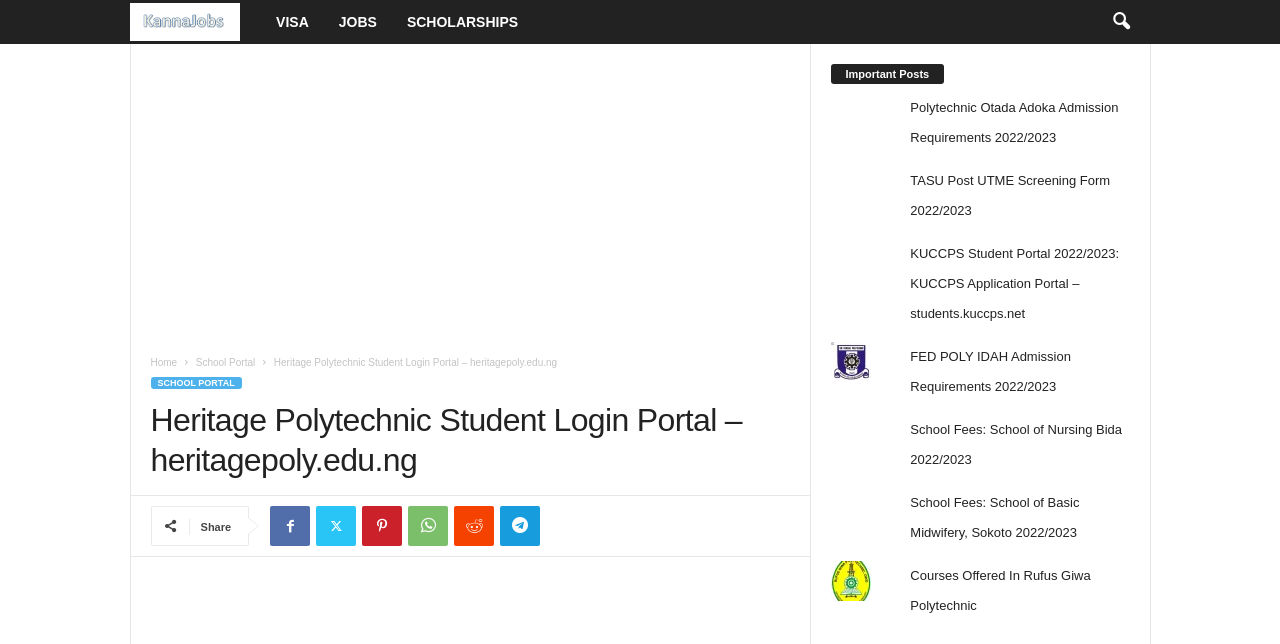Show me the bounding box coordinates of the clickable region to achieve the task as per the instruction: "Visit the 'School Portal'".

[0.153, 0.554, 0.199, 0.571]